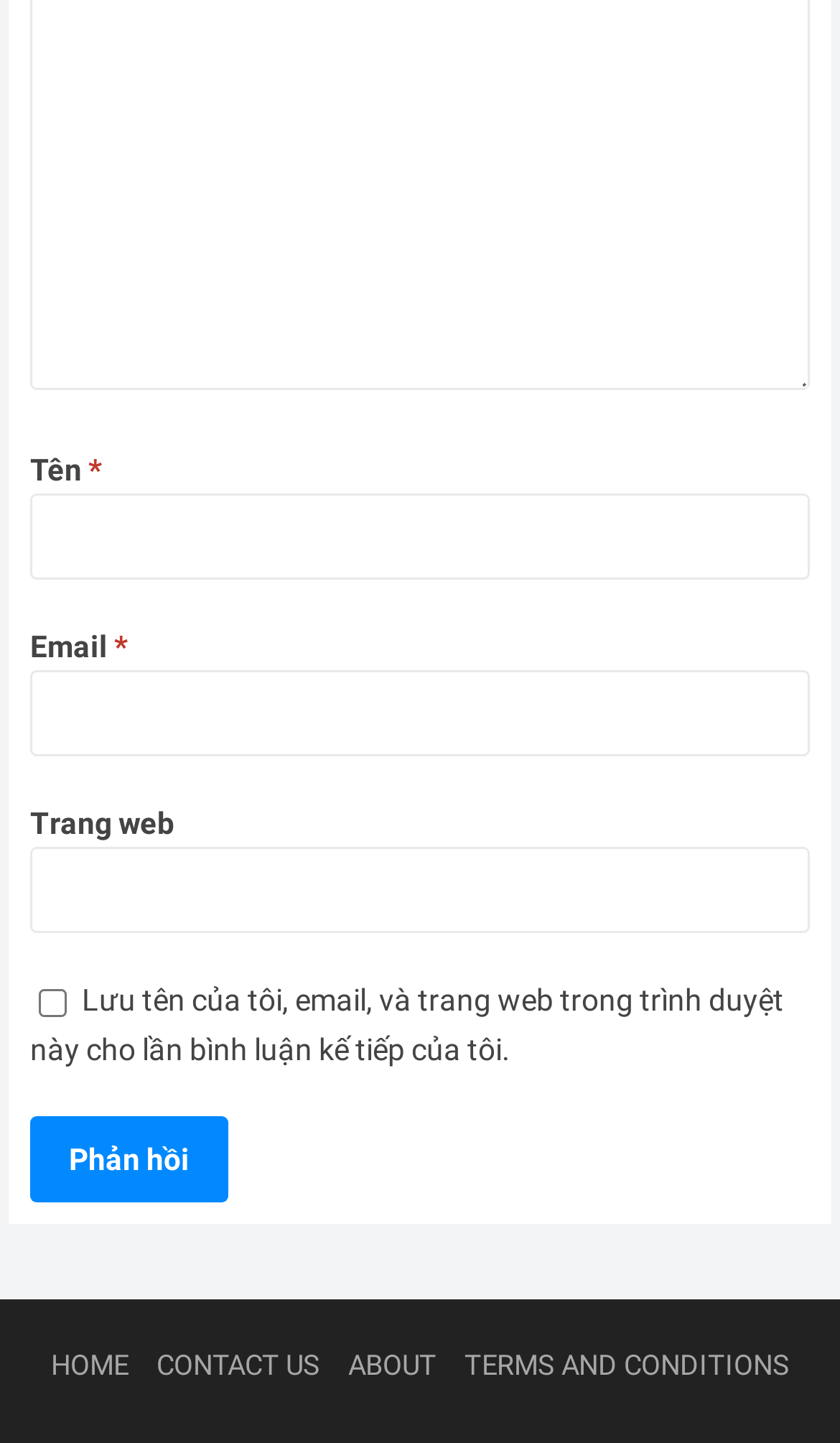Determine the bounding box coordinates of the clickable region to follow the instruction: "Enter your name".

[0.036, 0.343, 0.964, 0.402]